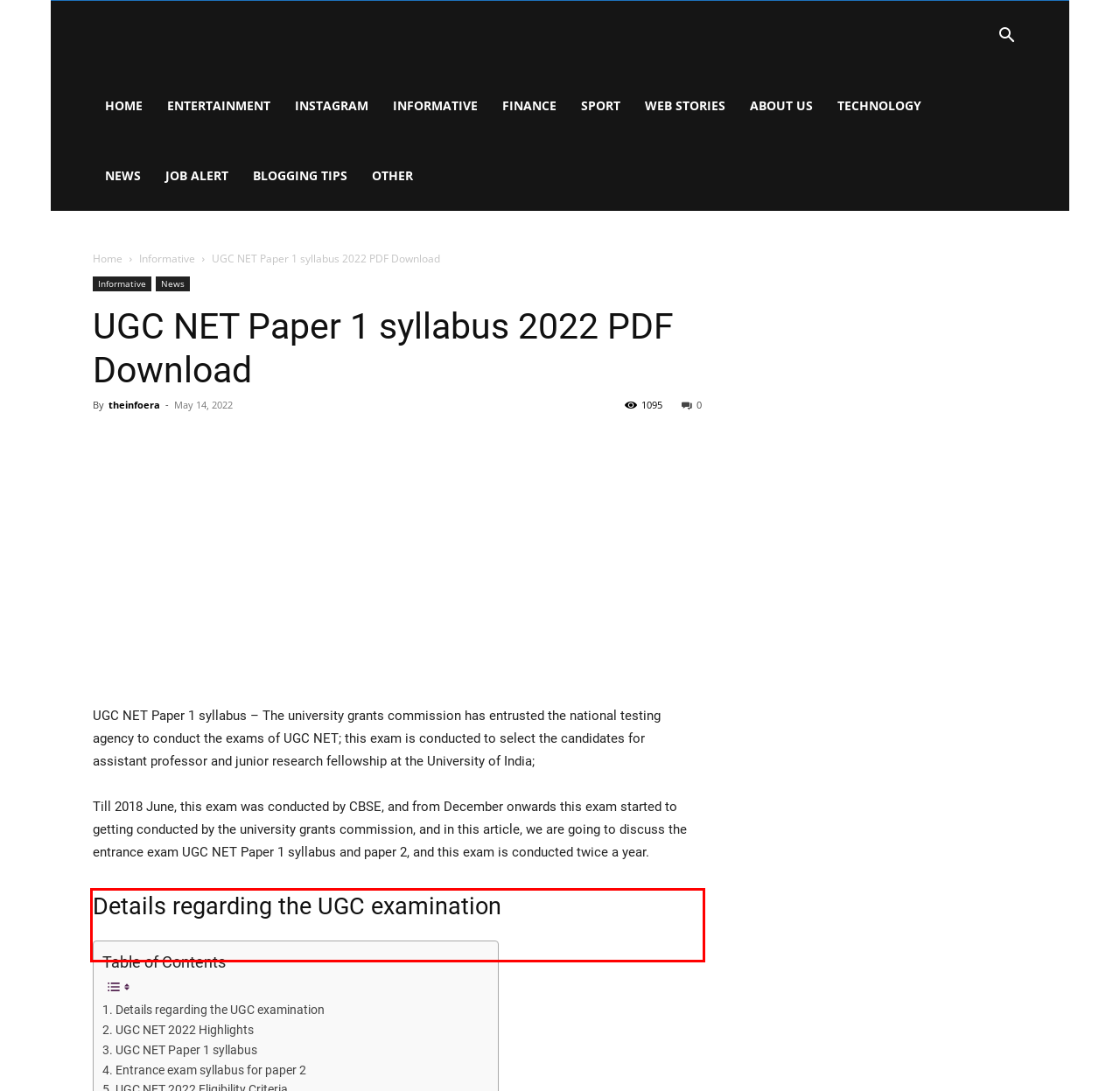Using the provided webpage screenshot, recognize the text content in the area marked by the red bounding box.

UGC NET Paper 1 syllabus – The university grants commission has entrusted the national testing agency to conduct the exams of UGC NET; this exam is conducted to select the candidates for assistant professor and junior research fellowship at the University of India;